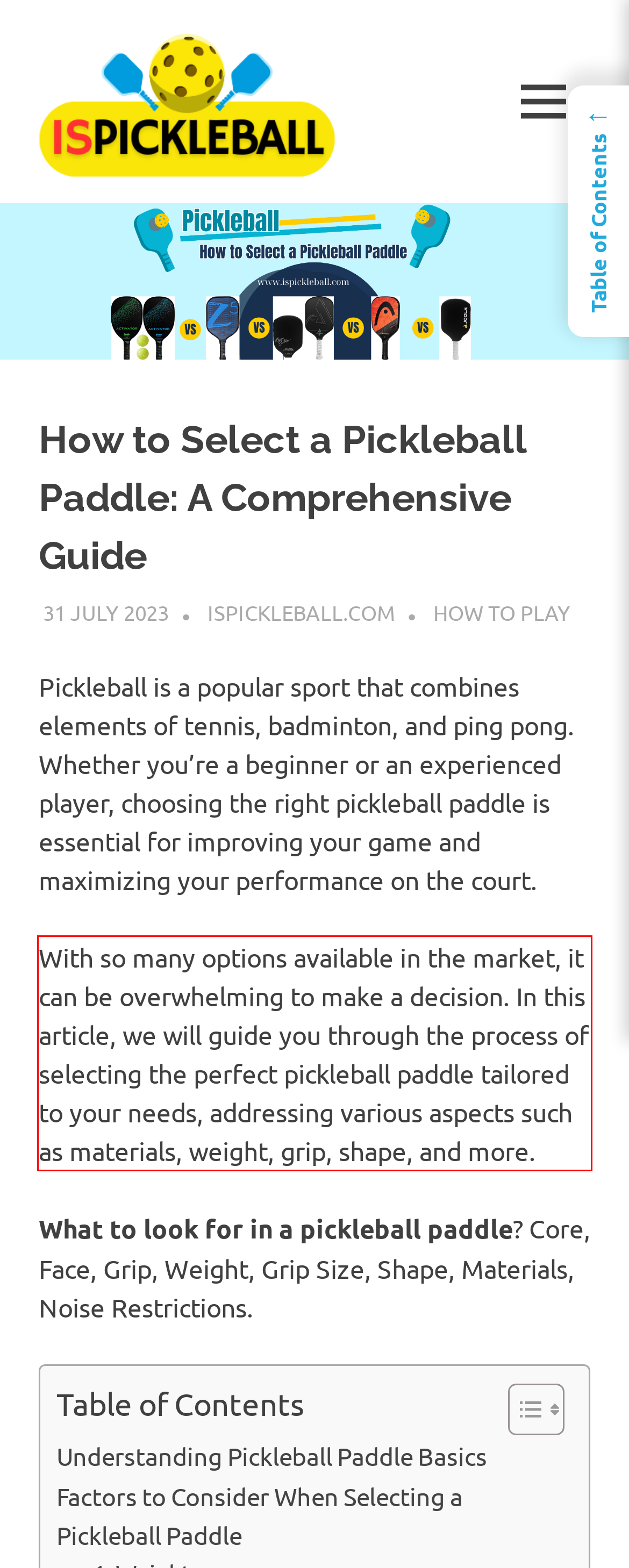You are provided with a webpage screenshot that includes a red rectangle bounding box. Extract the text content from within the bounding box using OCR.

With so many options available in the market, it can be overwhelming to make a decision. In this article, we will guide you through the process of selecting the perfect pickleball paddle tailored to your needs, addressing various aspects such as materials, weight, grip, shape, and more.